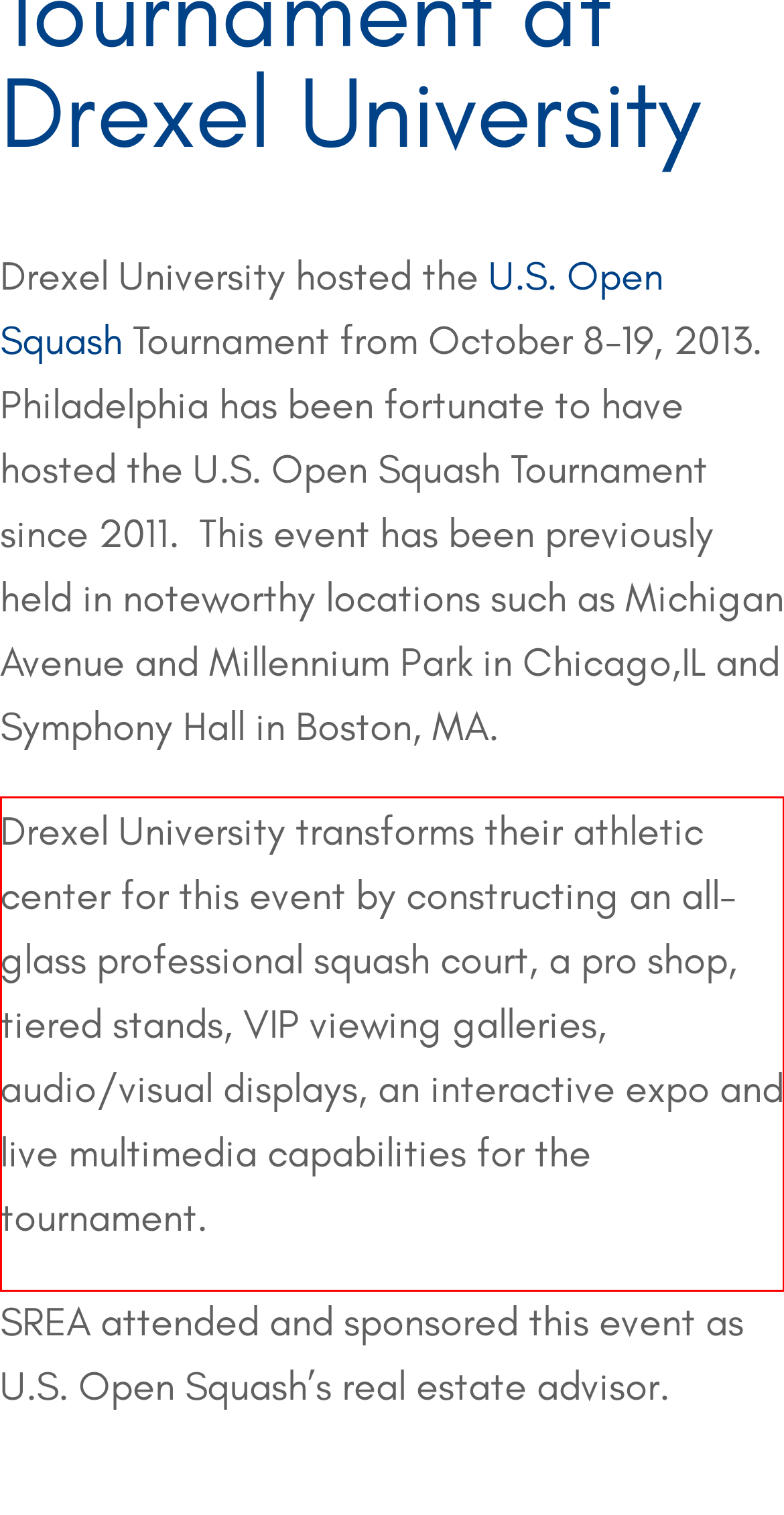Identify and extract the text within the red rectangle in the screenshot of the webpage.

Drexel University transforms their athletic center for this event by constructing an all-glass professional squash court, a pro shop, tiered stands, VIP viewing galleries, audio/visual displays, an interactive expo and live multimedia capabilities for the tournament.